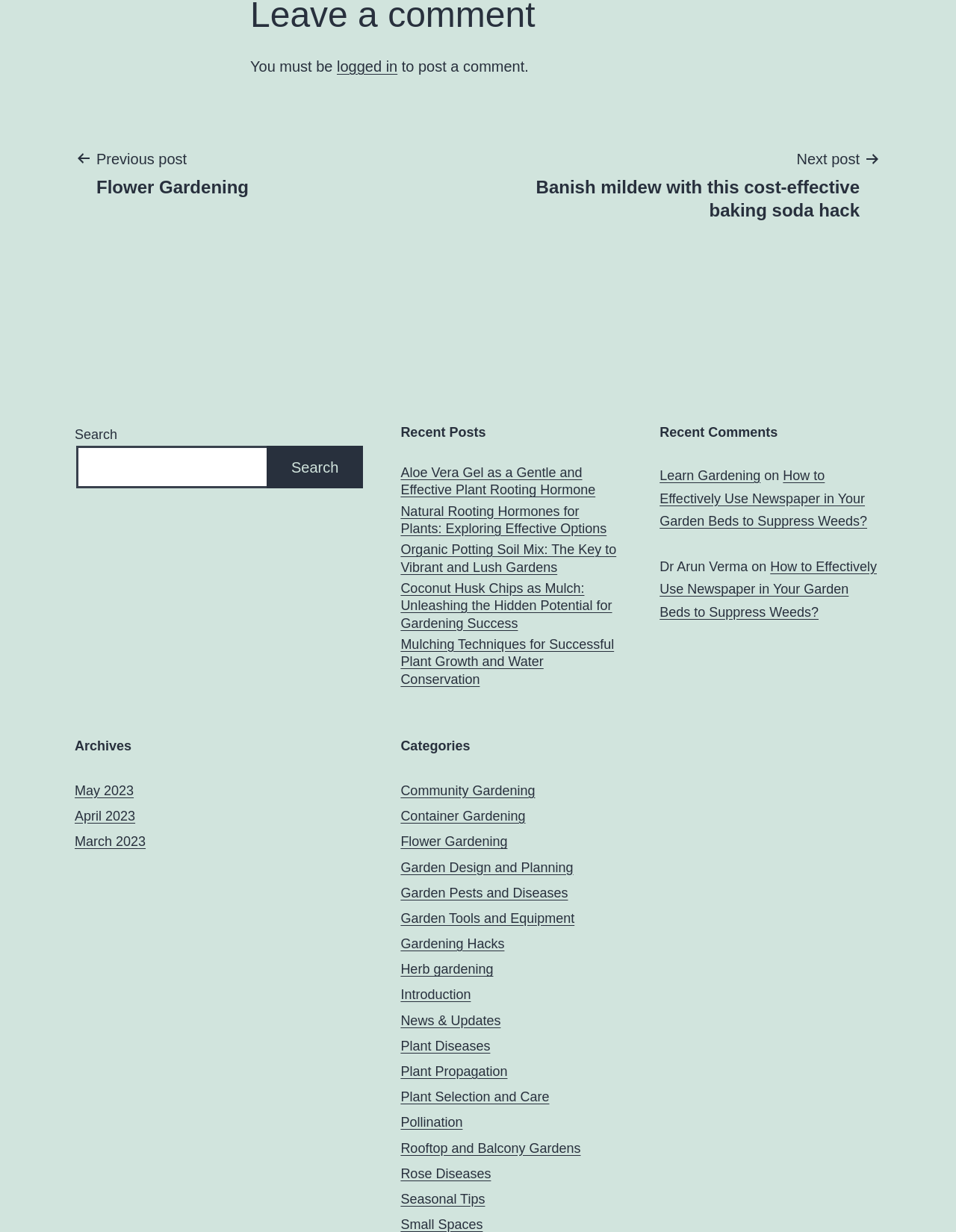Please identify the bounding box coordinates of the element that needs to be clicked to perform the following instruction: "Explore posts from May 2023".

[0.078, 0.636, 0.14, 0.648]